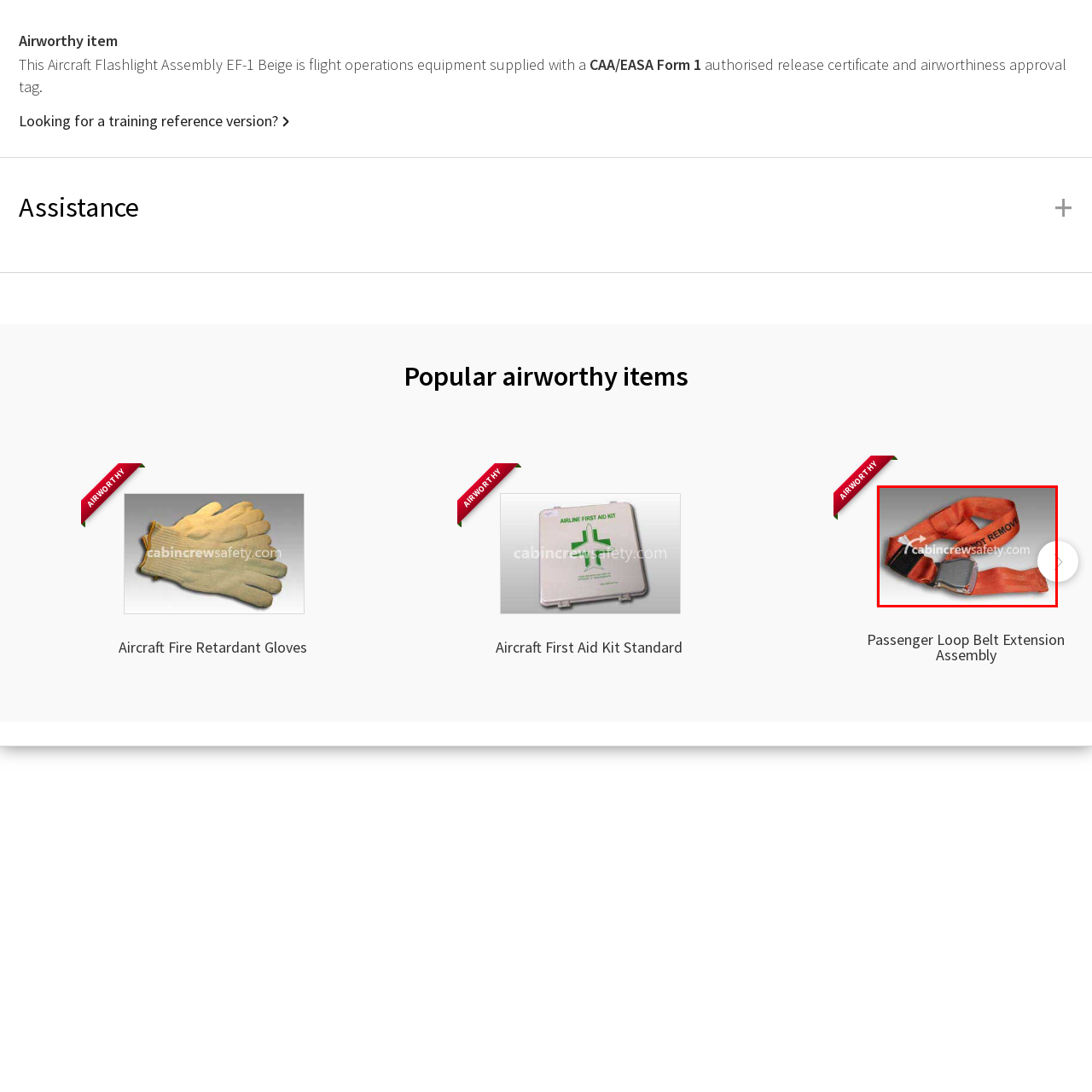What is the purpose of this assembly?
Pay attention to the image within the red bounding box and answer using just one word or a concise phrase.

to provide additional length